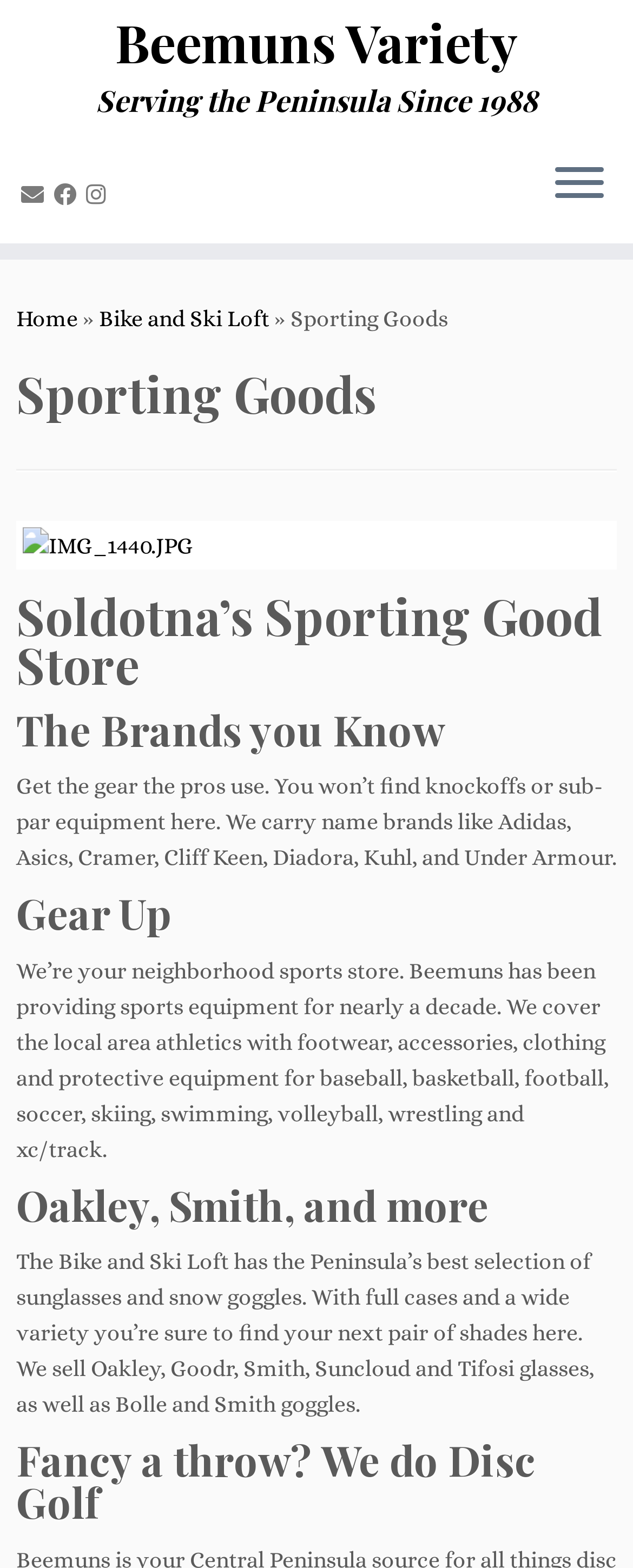Create an elaborate caption for the webpage.

The webpage is about Beemuns Variety, a sporting goods store. At the top, there is a heading with the store's name, "Beemuns Variety", which is also a link. Below it, there is another heading that reads "Serving the Peninsula Since 1988". 

On the top right, there are three links: "E-mail", "Follow me on Facebook", and "Follow us on Instagram". Next to them, there is a button to open the menu. 

On the left side, there is a navigation menu with links to "Home", "Bike and Ski Loft", and "Sporting Goods". The "Sporting Goods" link is followed by a header that spans the entire width of the page, with a horizontal separator below it. 

Below the separator, there is an image with the filename "IMG_1440.JPG". The image is followed by several headings and paragraphs of text that describe the store's products and services. The headings include "Soldotna’s Sporting Good Store", "The Brands you Know", "Gear Up", "Oakley, Smith, and more", and "Fancy a throw? We do Disc Golf". The paragraphs of text provide more information about the store's products, including the brands they carry and the types of sports equipment they offer.